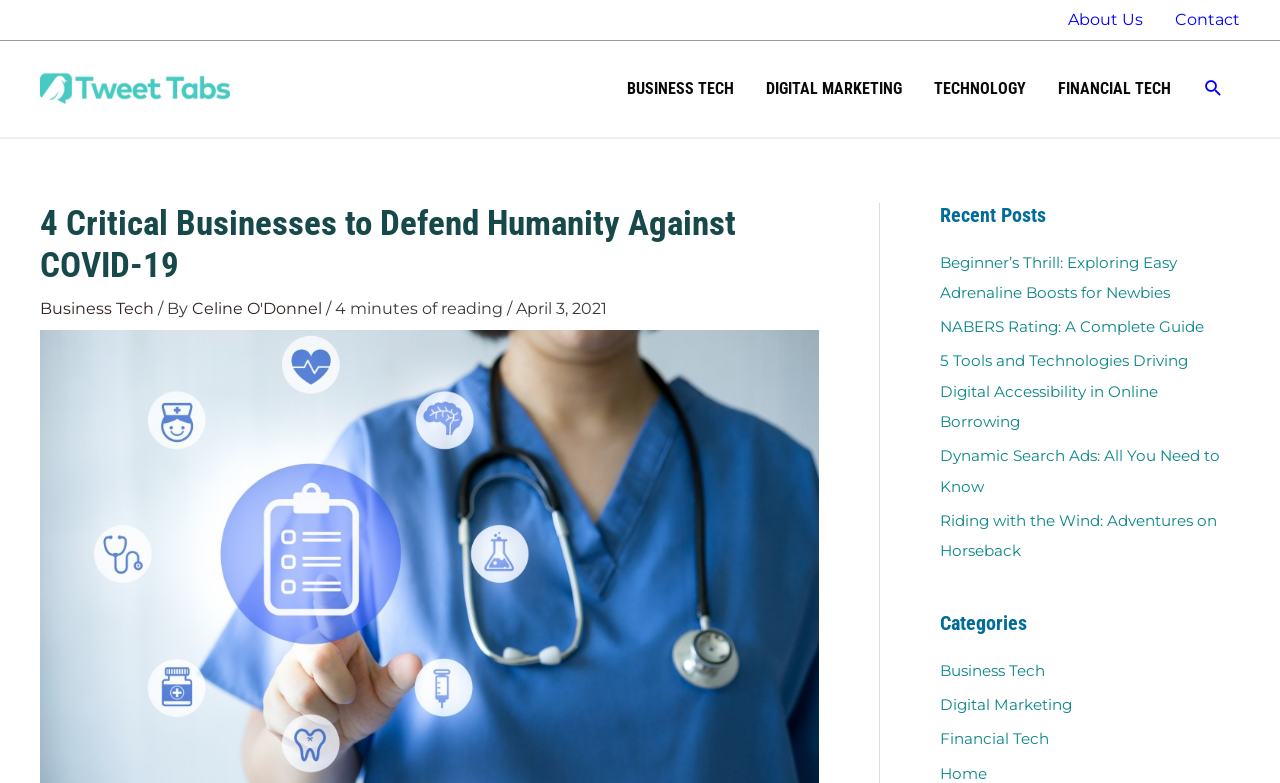What is the title of the latest article?
Based on the image, give a concise answer in the form of a single word or short phrase.

4 Critical Businesses to Defend Humanity Against COVID-19